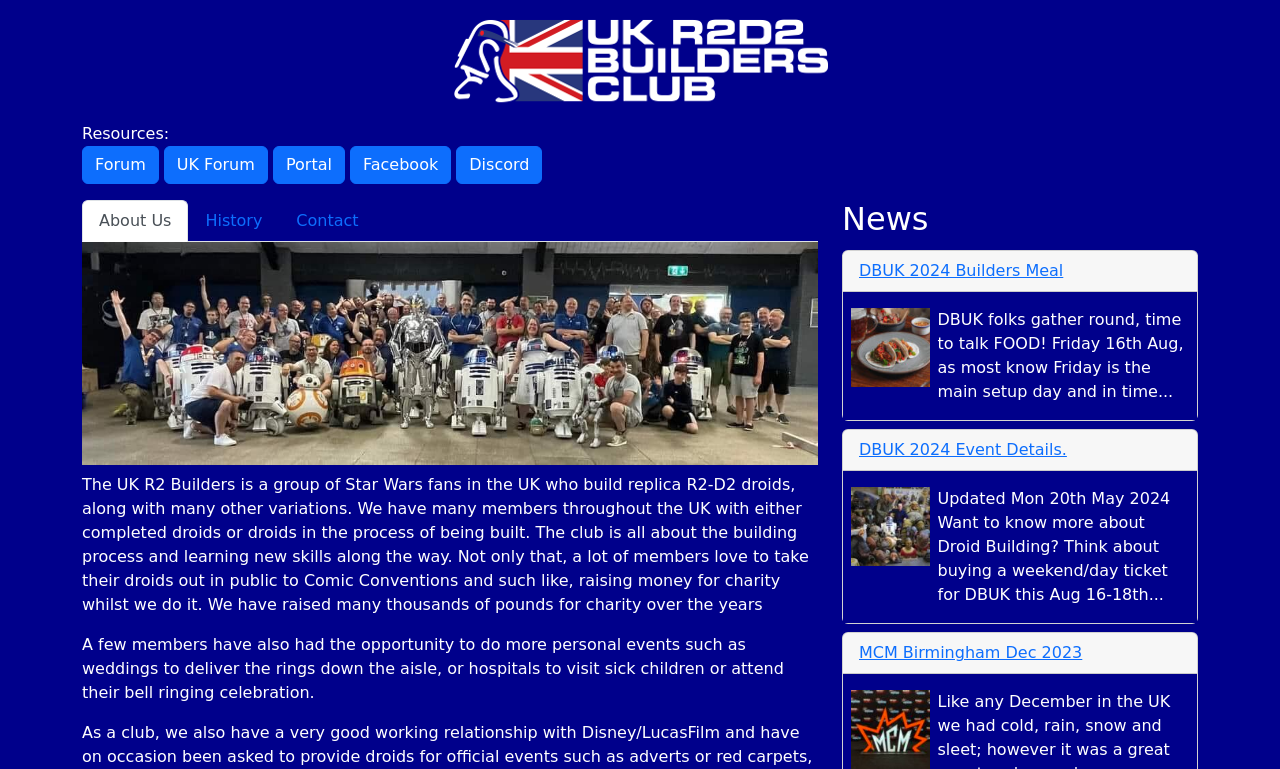Indicate the bounding box coordinates of the element that needs to be clicked to satisfy the following instruction: "Click the Forum button". The coordinates should be four float numbers between 0 and 1, i.e., [left, top, right, bottom].

[0.064, 0.19, 0.124, 0.239]